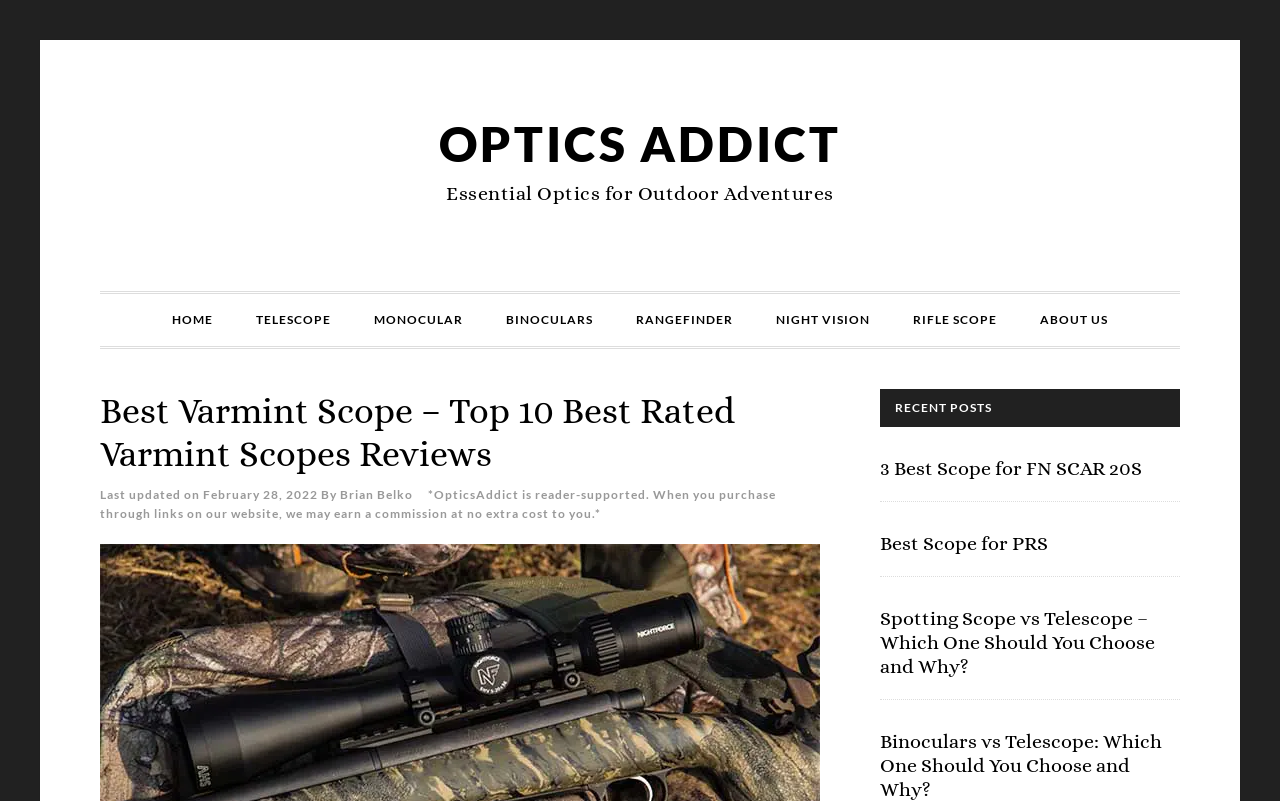What is the name of the website?
Please provide an in-depth and detailed response to the question.

The name of the website can be found at the top of the webpage, where it says 'OPTICS ADDICT' in a link format.